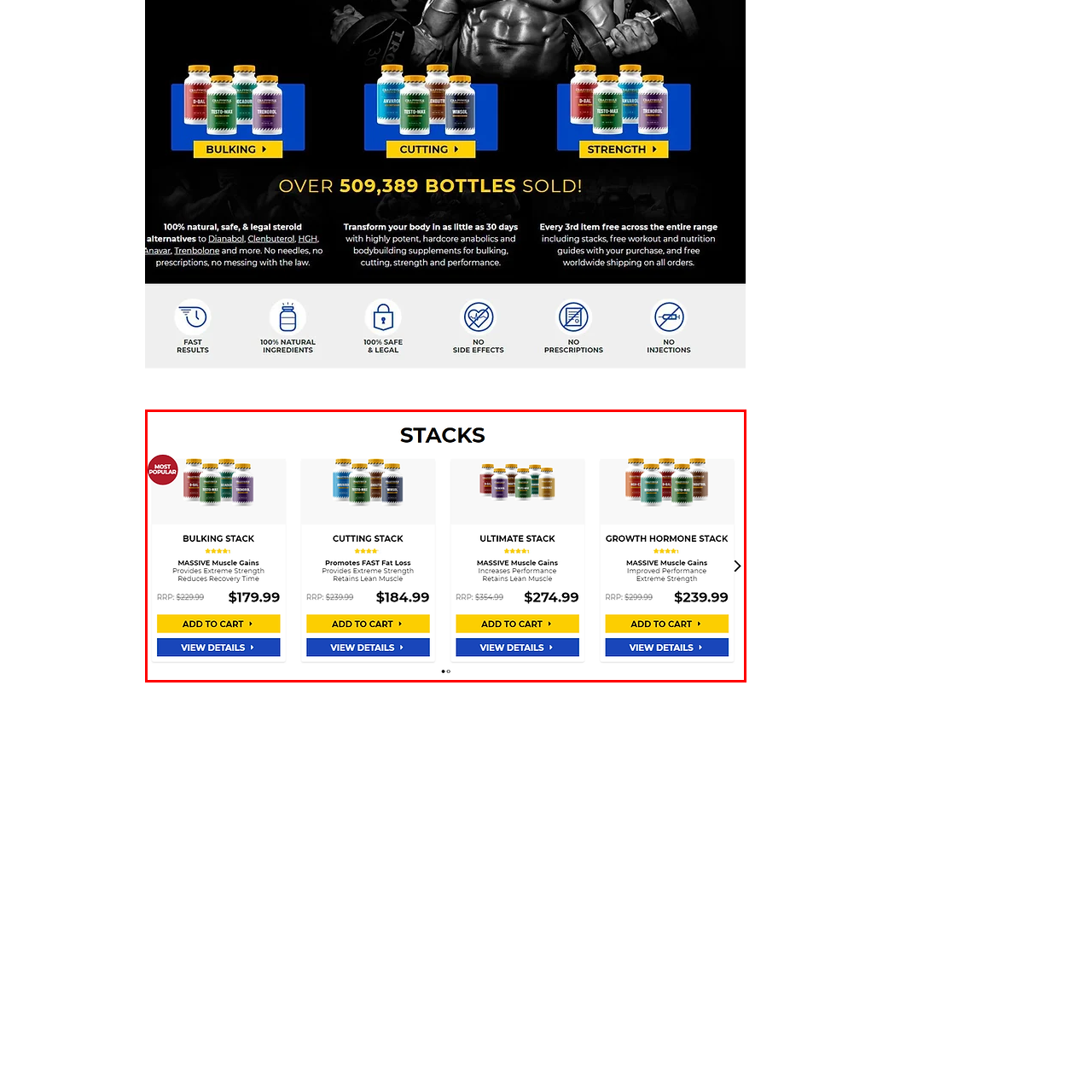What is the purpose of the 'ADD TO CART' button?
Look at the image surrounded by the red border and respond with a one-word or short-phrase answer based on your observation.

To purchase